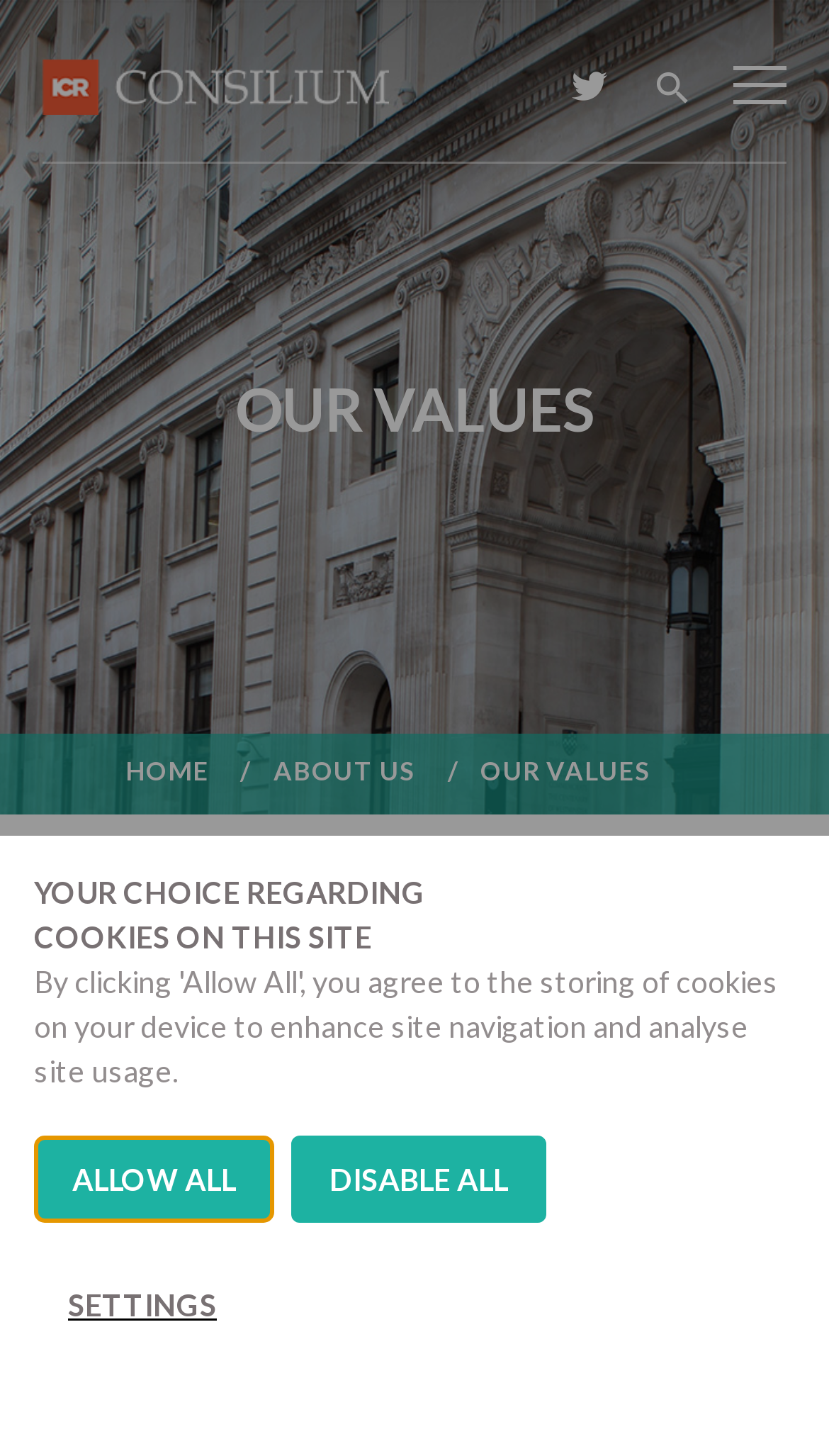What is the relationship between the company and its clients?
Please provide a single word or phrase answer based on the image.

Trusted advisors